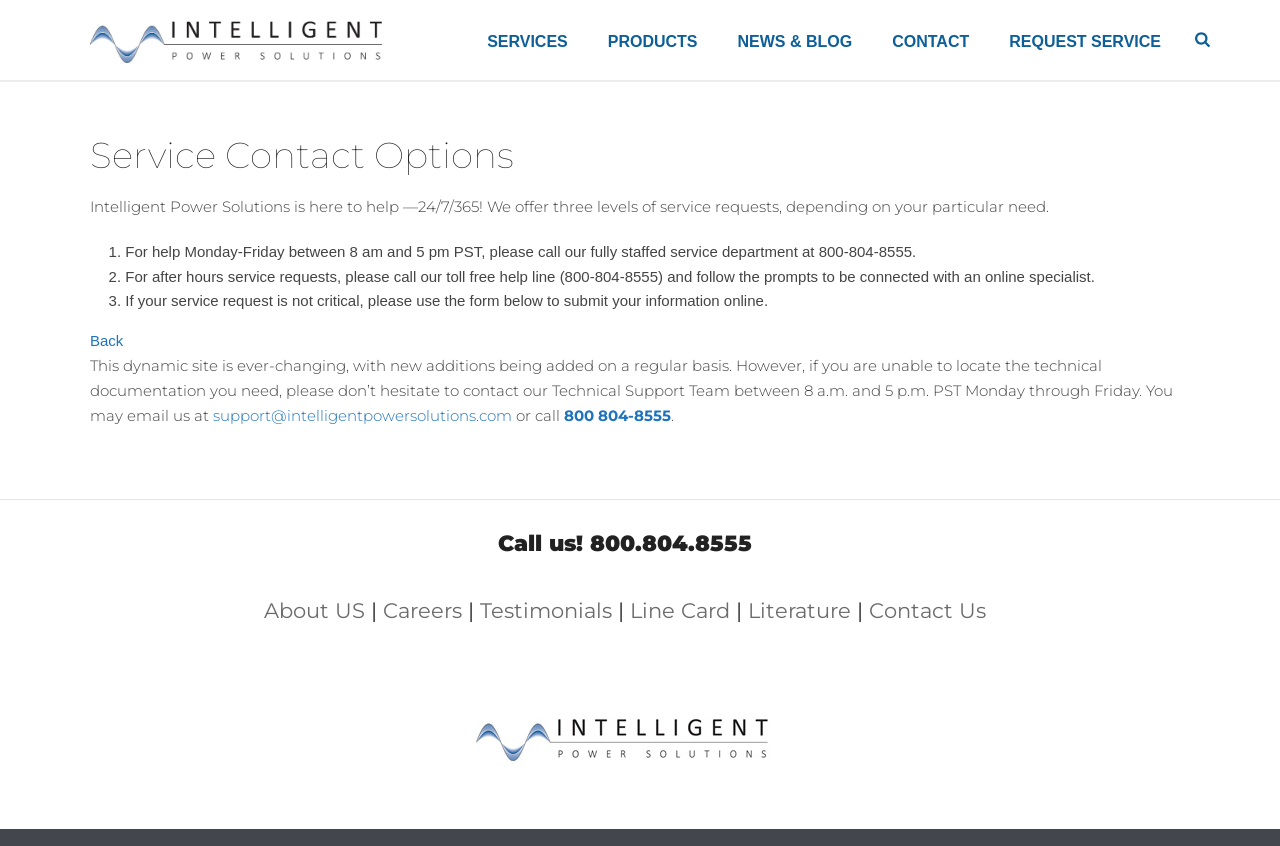What is the email address for the Technical Support Team?
Please give a well-detailed answer to the question.

The email address for the Technical Support Team can be found in the section where it is mentioned that customers can email the team at support@intelligentpowersolutions.com between 8 a.m. and 5 p.m. PST Monday through Friday.